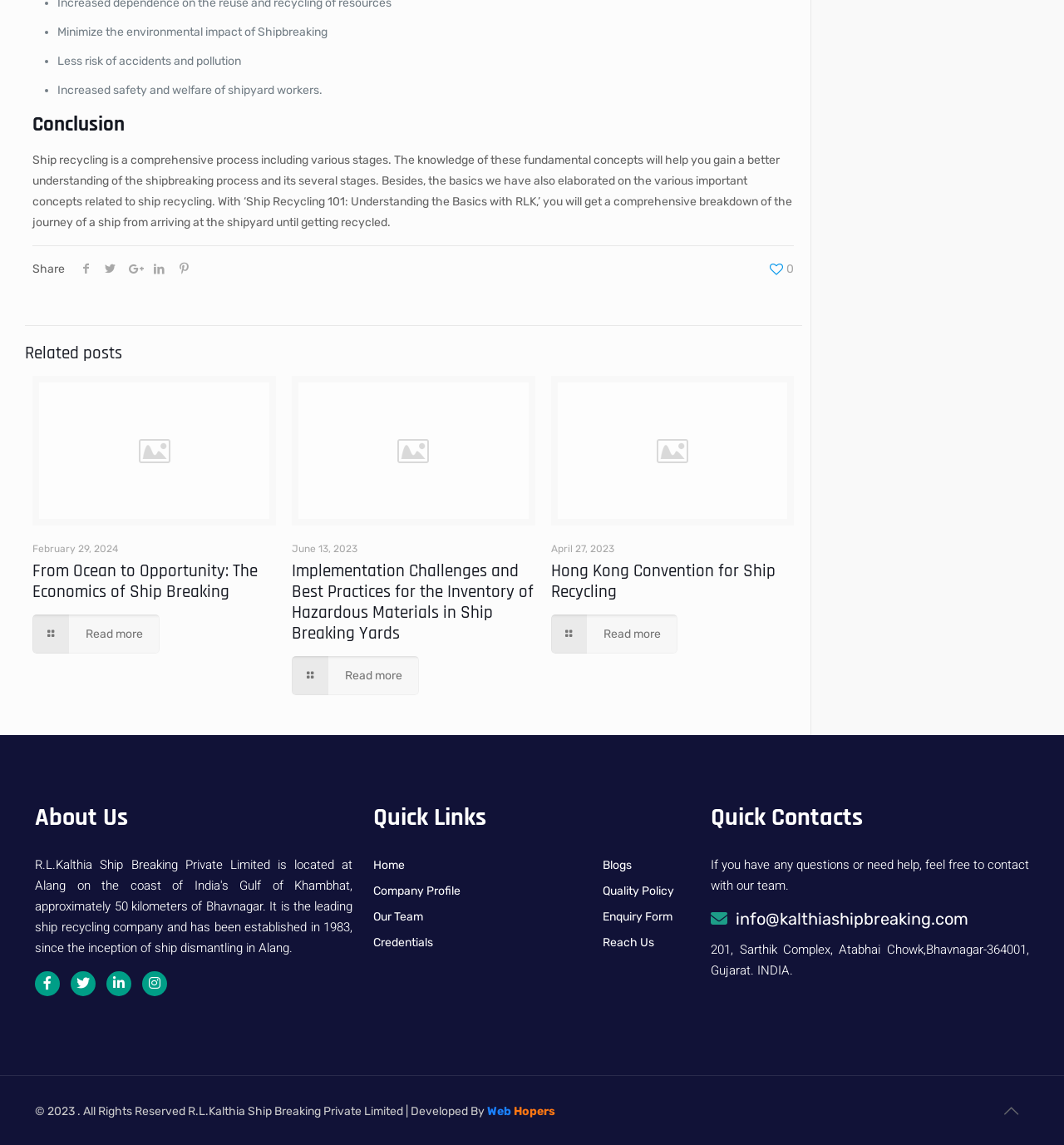Please provide a comprehensive answer to the question below using the information from the image: What is the purpose of the 'Share' button?

The 'Share' button is likely intended to allow users to share the article on social media platforms, as evidenced by the presence of social media icons next to the button.